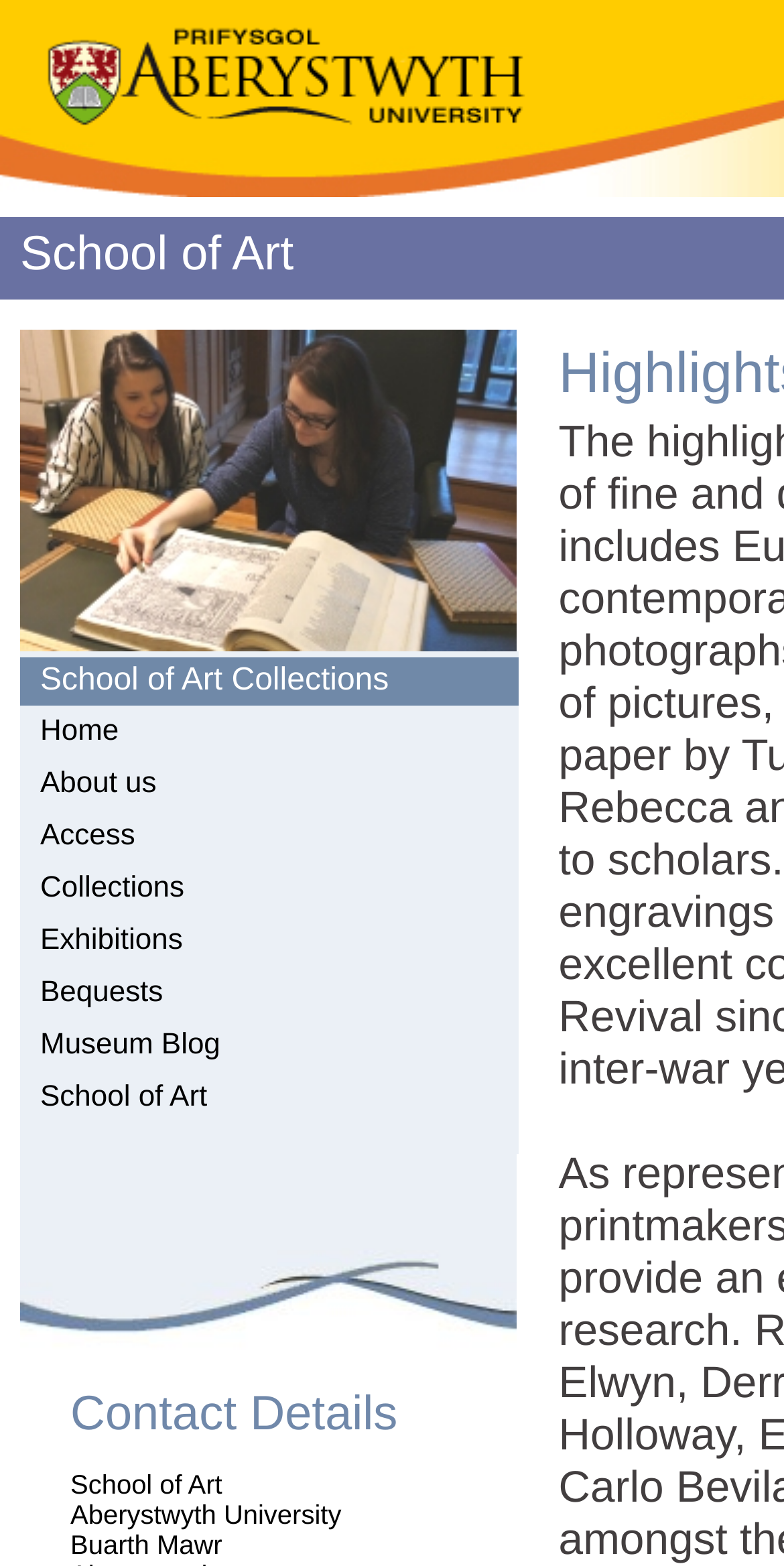Please give a short response to the question using one word or a phrase:
How many links are in the navigation menu?

9